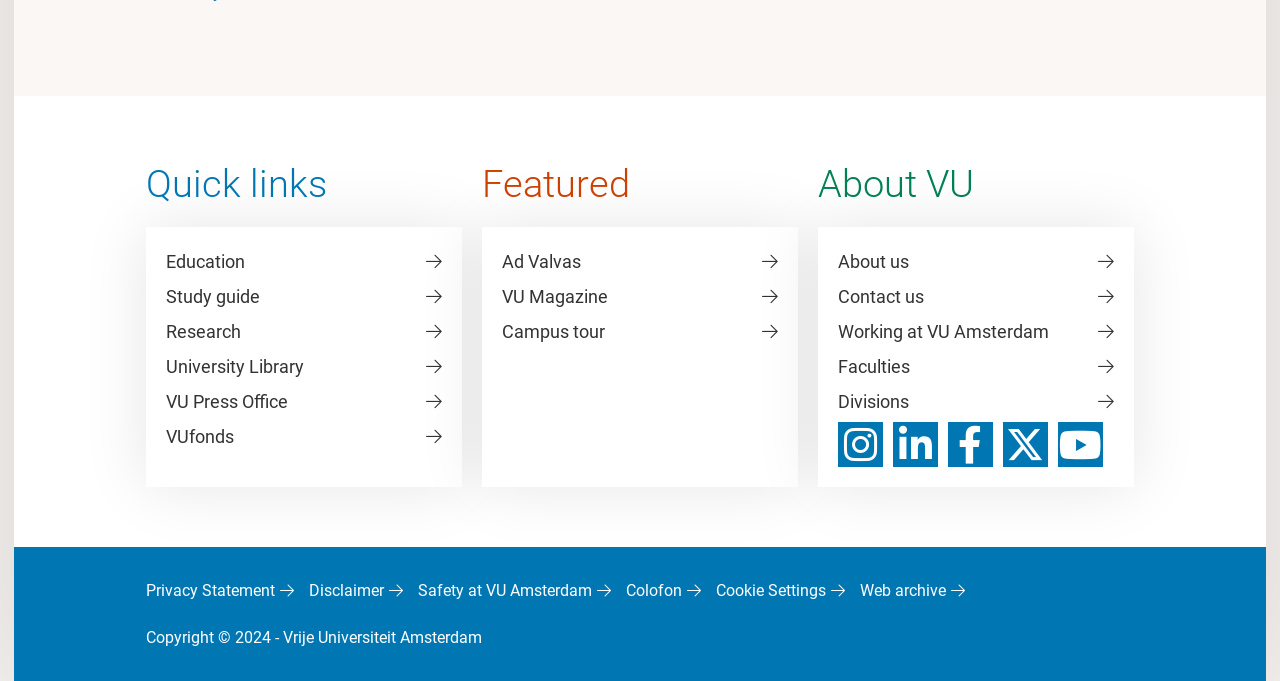Please locate the clickable area by providing the bounding box coordinates to follow this instruction: "Learn about Working at VU Amsterdam".

[0.655, 0.465, 0.87, 0.51]